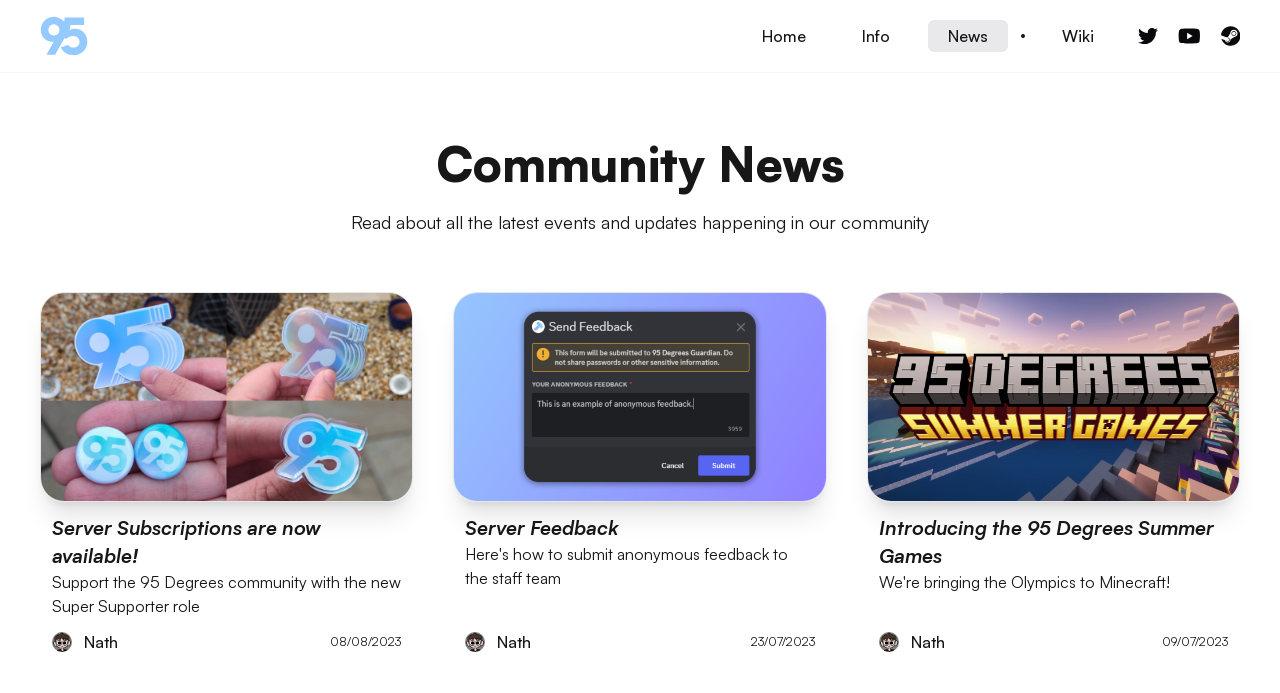Determine the bounding box for the described HTML element: "Show more". Ensure the coordinates are four float numbers between 0 and 1 in the format [left, top, right, bottom].

None